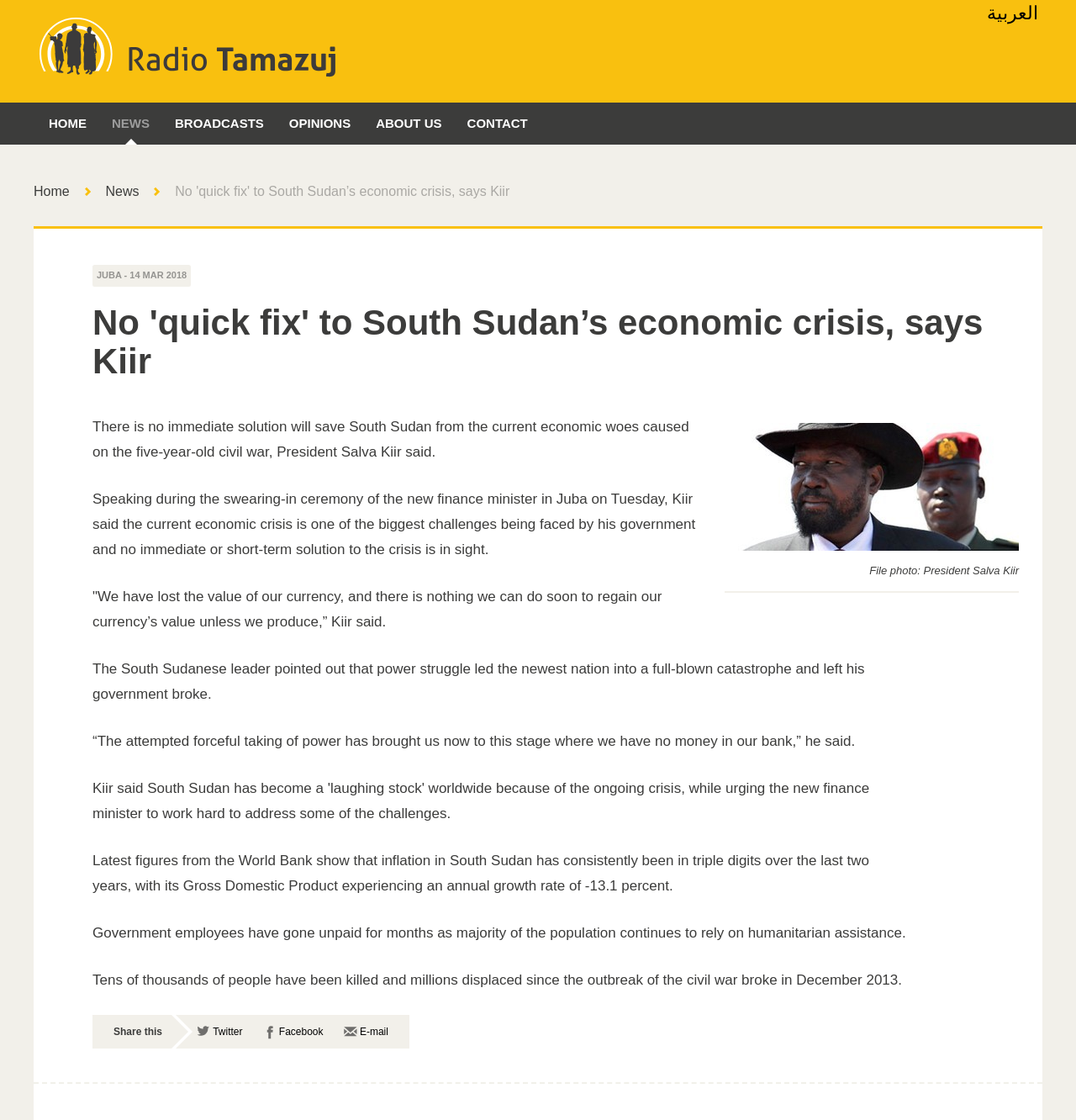Utilize the information from the image to answer the question in detail:
What is the annual growth rate of South Sudan's Gross Domestic Product?

The article mentions that the latest figures from the World Bank show that South Sudan's Gross Domestic Product is experiencing an annual growth rate of -13.1 percent.